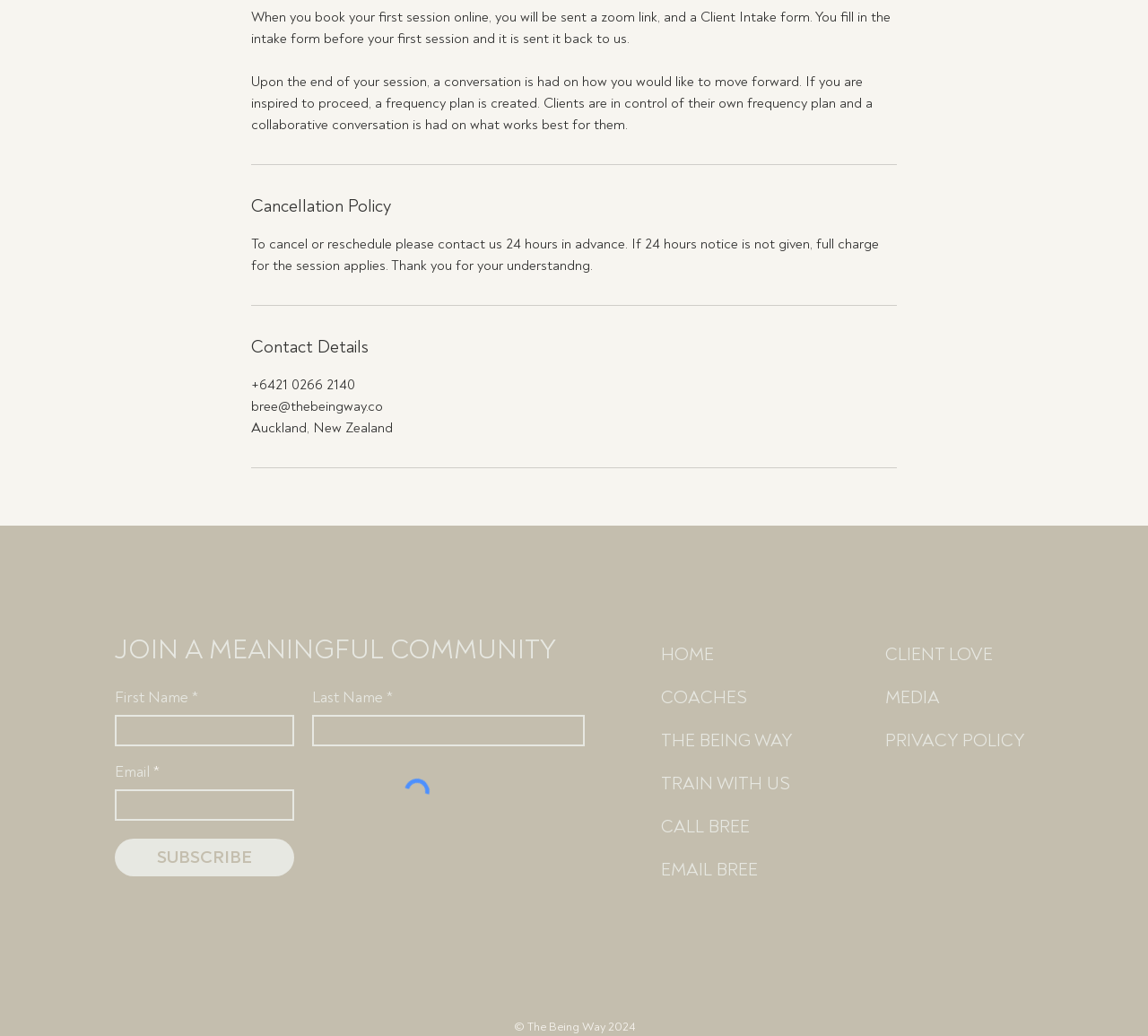Could you determine the bounding box coordinates of the clickable element to complete the instruction: "Enter email"? Provide the coordinates as four float numbers between 0 and 1, i.e., [left, top, right, bottom].

[0.1, 0.762, 0.256, 0.793]